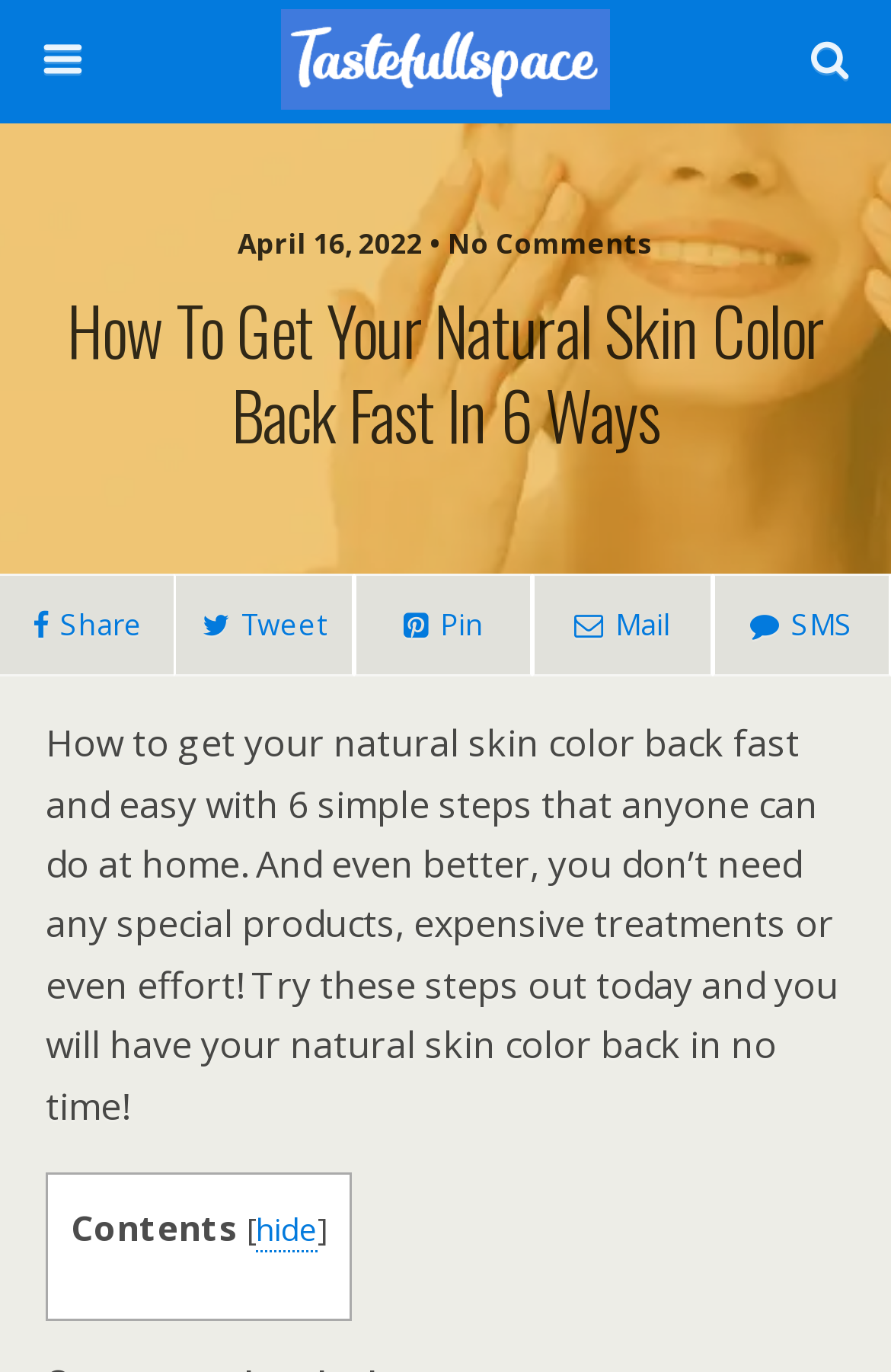What is the main topic of the article?
Based on the visual details in the image, please answer the question thoroughly.

I determined the main topic of the article by reading the heading 'How To Get Your Natural Skin Color Back Fast In 6 Ways' and the subsequent StaticText element that summarizes the article.